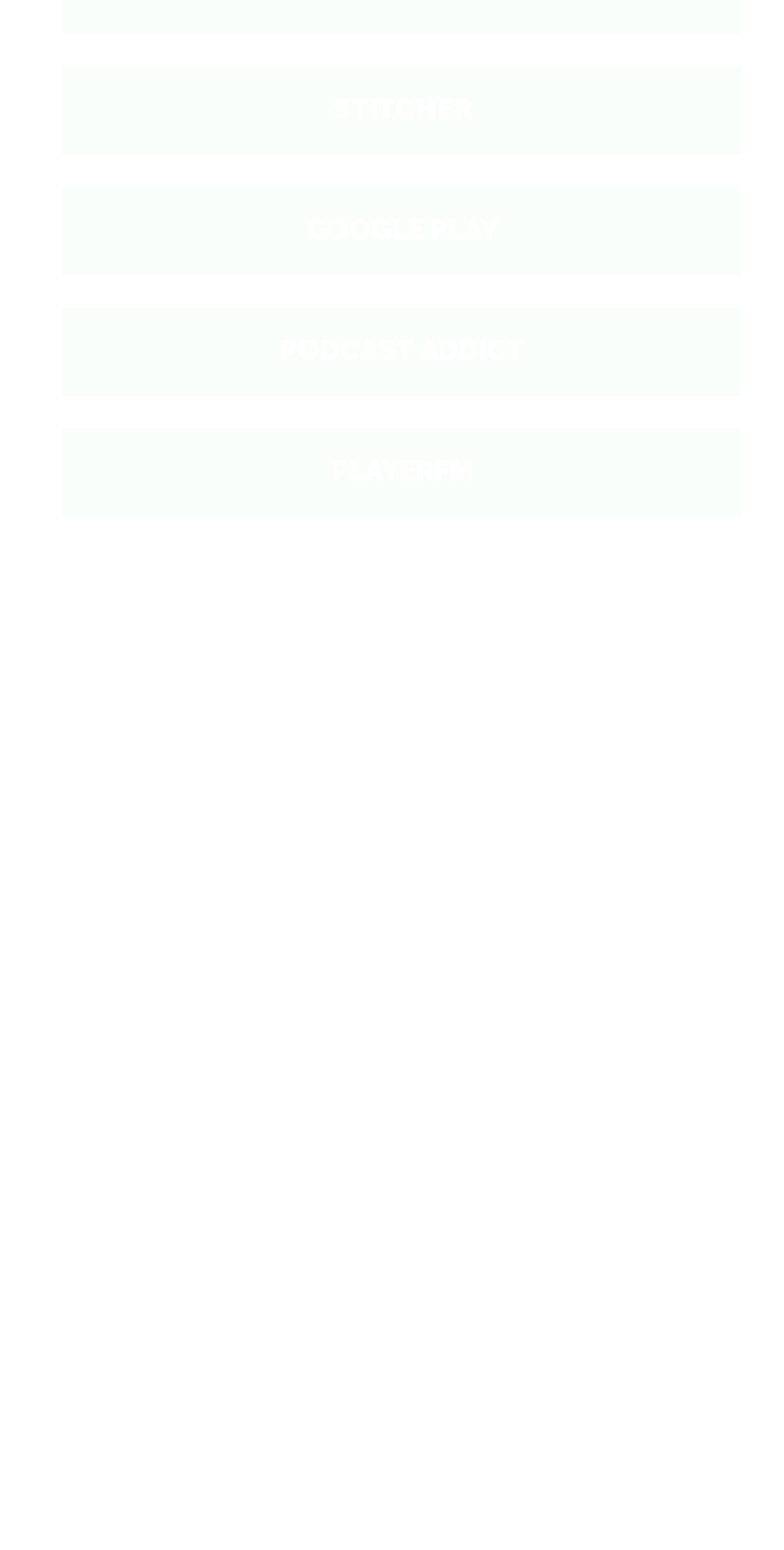Please find the bounding box coordinates of the section that needs to be clicked to achieve this instruction: "Visit Czech Radio website".

None